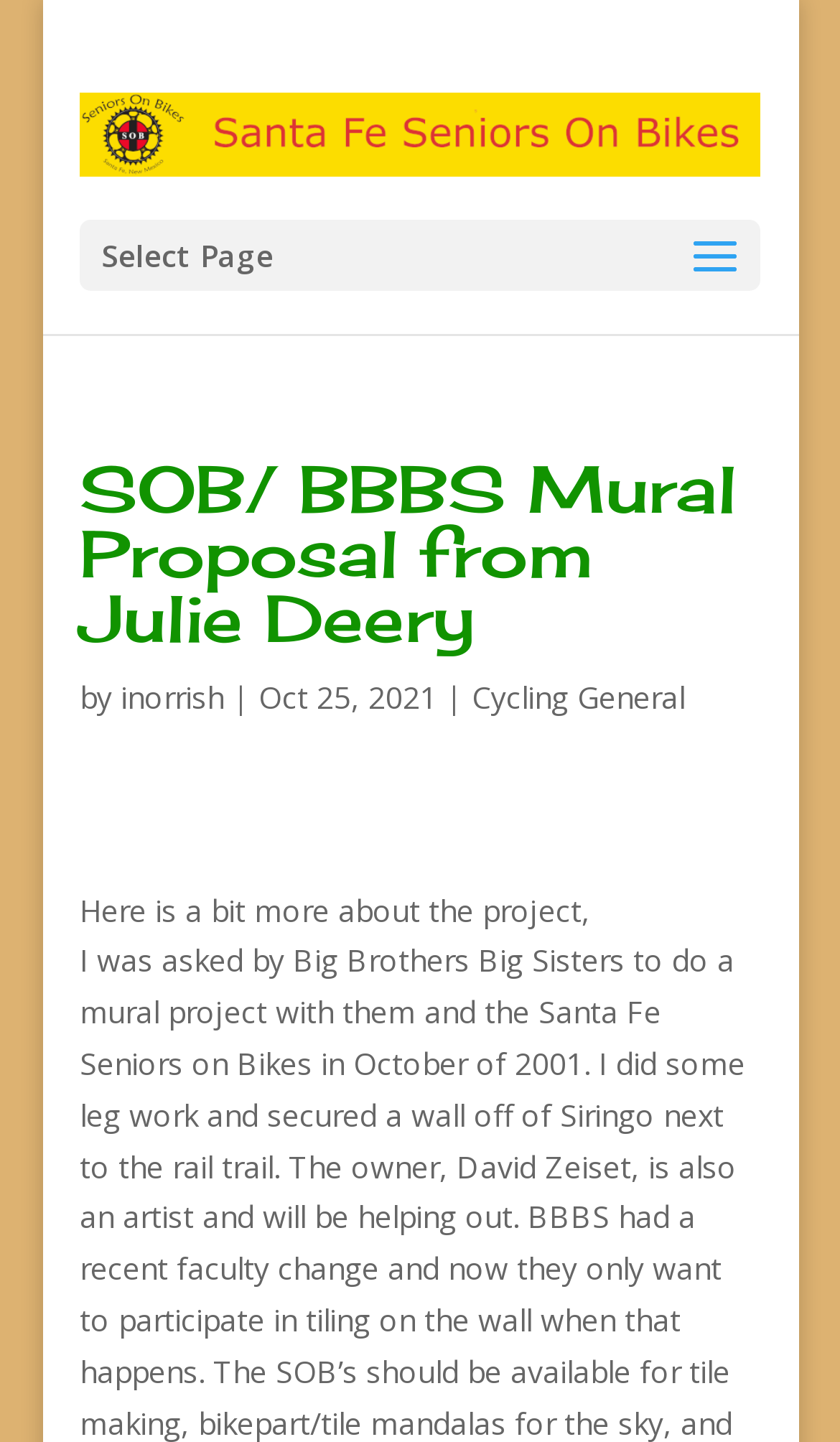Can you find and provide the main heading text of this webpage?

SOB/ BBBS Mural Proposal from Julie Deery